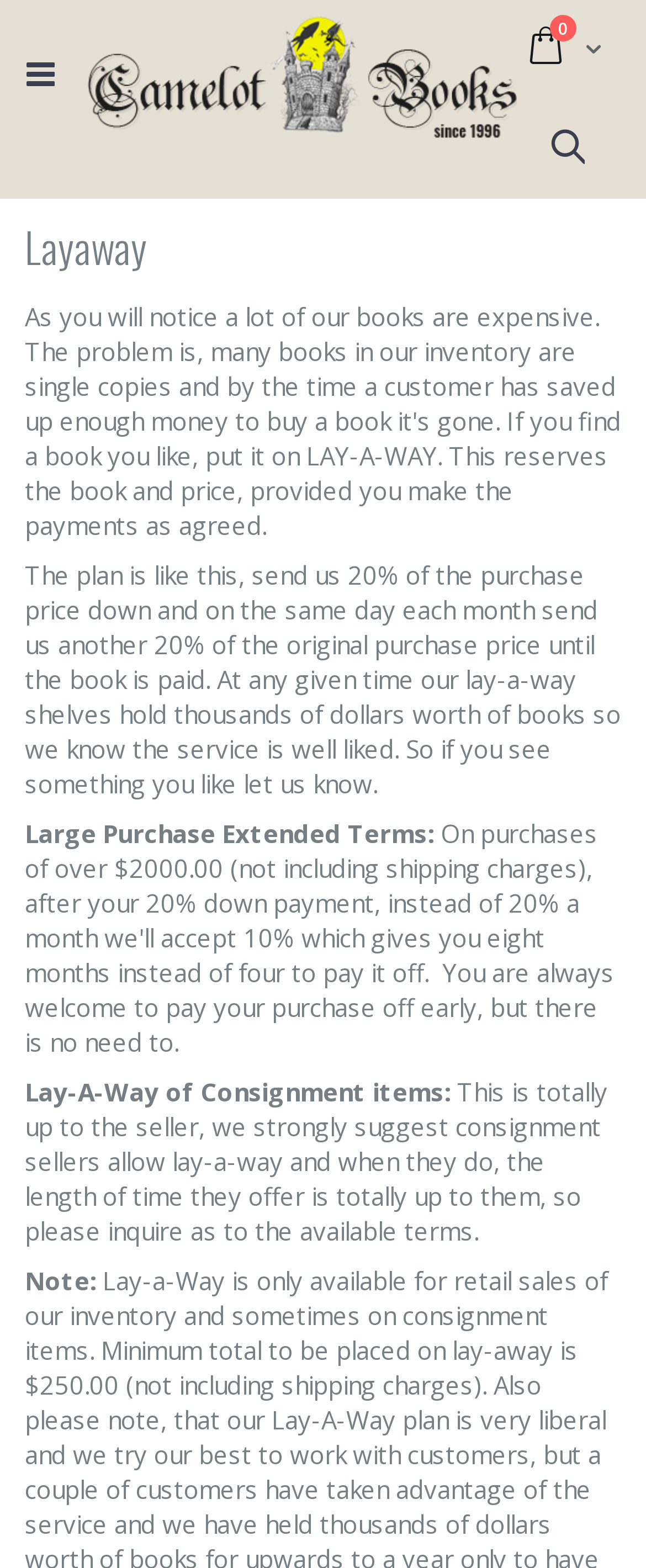Provide an in-depth caption for the contents of the webpage.

The webpage is about the layaway plan offered by Camelot Books, a store selling science fiction, fantasy, and horror books. At the top left, there is a link to the Camelot Books homepage, accompanied by an image of the store's logo. On the top right, there is a cart icon with a notification that it contains 0 items.

Below the top navigation, the main content of the page is divided into sections. The first section is headed by a large heading "Layaway" and provides a detailed description of the layaway plan. The text explains that customers need to send 20% of the purchase price down and then another 20% each month until the book is paid.

Further down, there are three paragraphs of text. The first paragraph discusses the popularity of the layaway service, mentioning that the store's lay-a-way shelves hold thousands of dollars worth of books. The second paragraph is about large purchase extended terms, and the third paragraph explains the lay-a-way policy for consignment items, which is determined by the seller.

At the bottom of the page, there is a note with additional information. Overall, the webpage provides detailed information about the layaway plan and its terms, with a focus on explaining the process to customers.